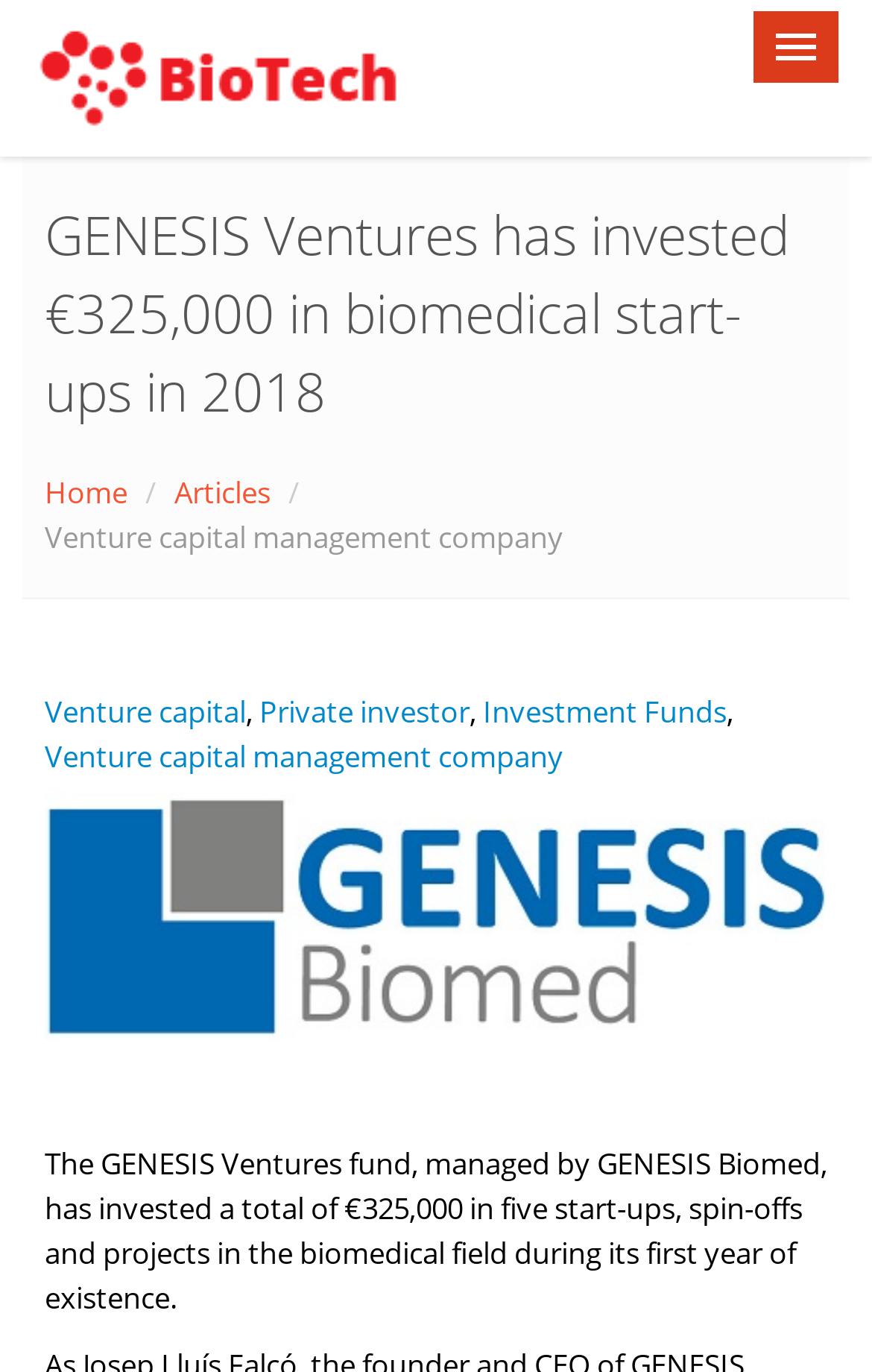Please identify the bounding box coordinates of the element's region that needs to be clicked to fulfill the following instruction: "Go to Articles". The bounding box coordinates should consist of four float numbers between 0 and 1, i.e., [left, top, right, bottom].

[0.026, 0.202, 0.974, 0.267]